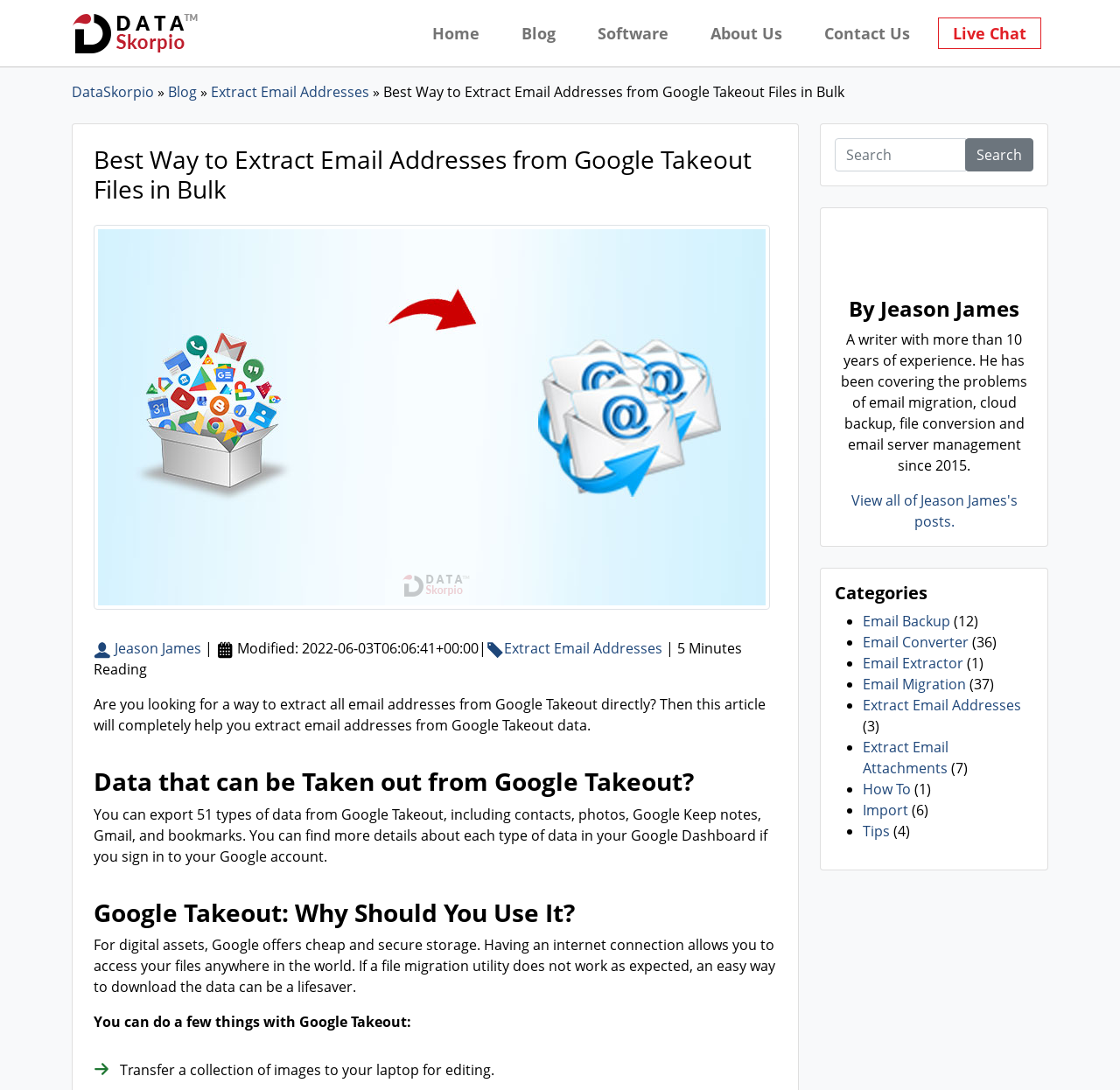Specify the bounding box coordinates of the element's region that should be clicked to achieve the following instruction: "Click on the 'Contact Us' link". The bounding box coordinates consist of four float numbers between 0 and 1, in the format [left, top, right, bottom].

[0.723, 0.014, 0.825, 0.047]